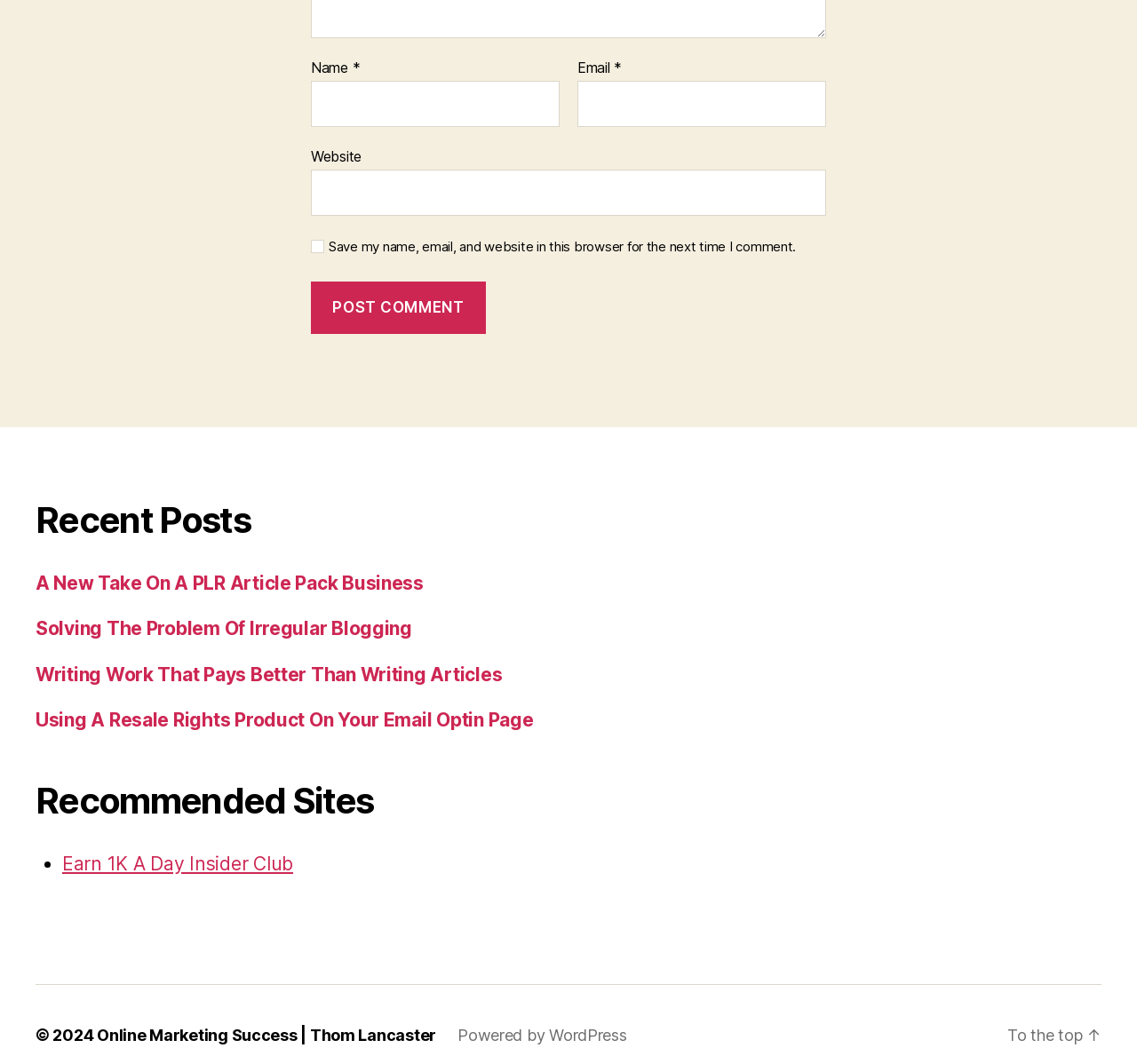Please locate the bounding box coordinates of the element that needs to be clicked to achieve the following instruction: "Read 'Recent Posts'". The coordinates should be four float numbers between 0 and 1, i.e., [left, top, right, bottom].

None